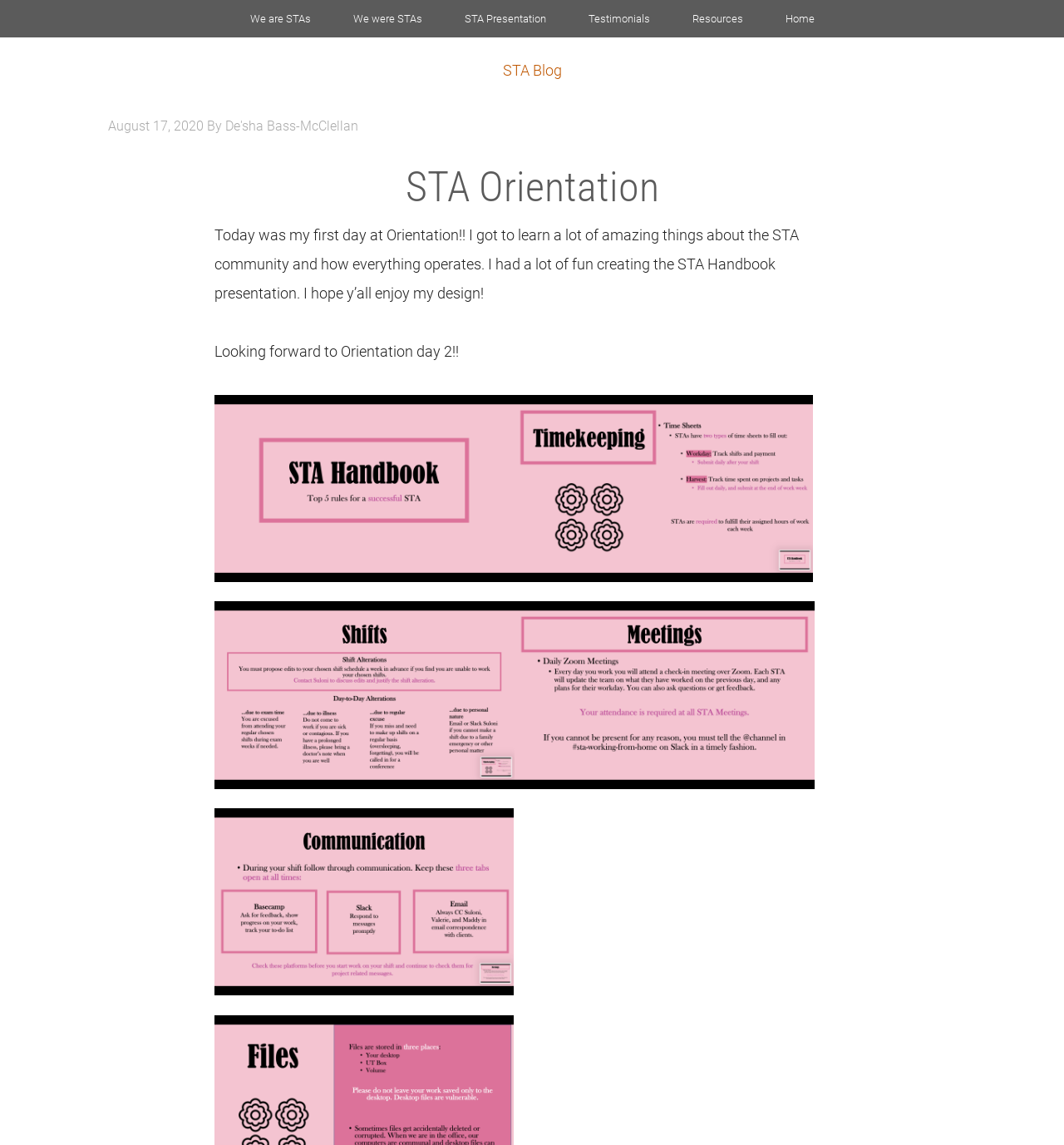What is the author's feeling about Orientation day 2?
Using the screenshot, give a one-word or short phrase answer.

Looking forward